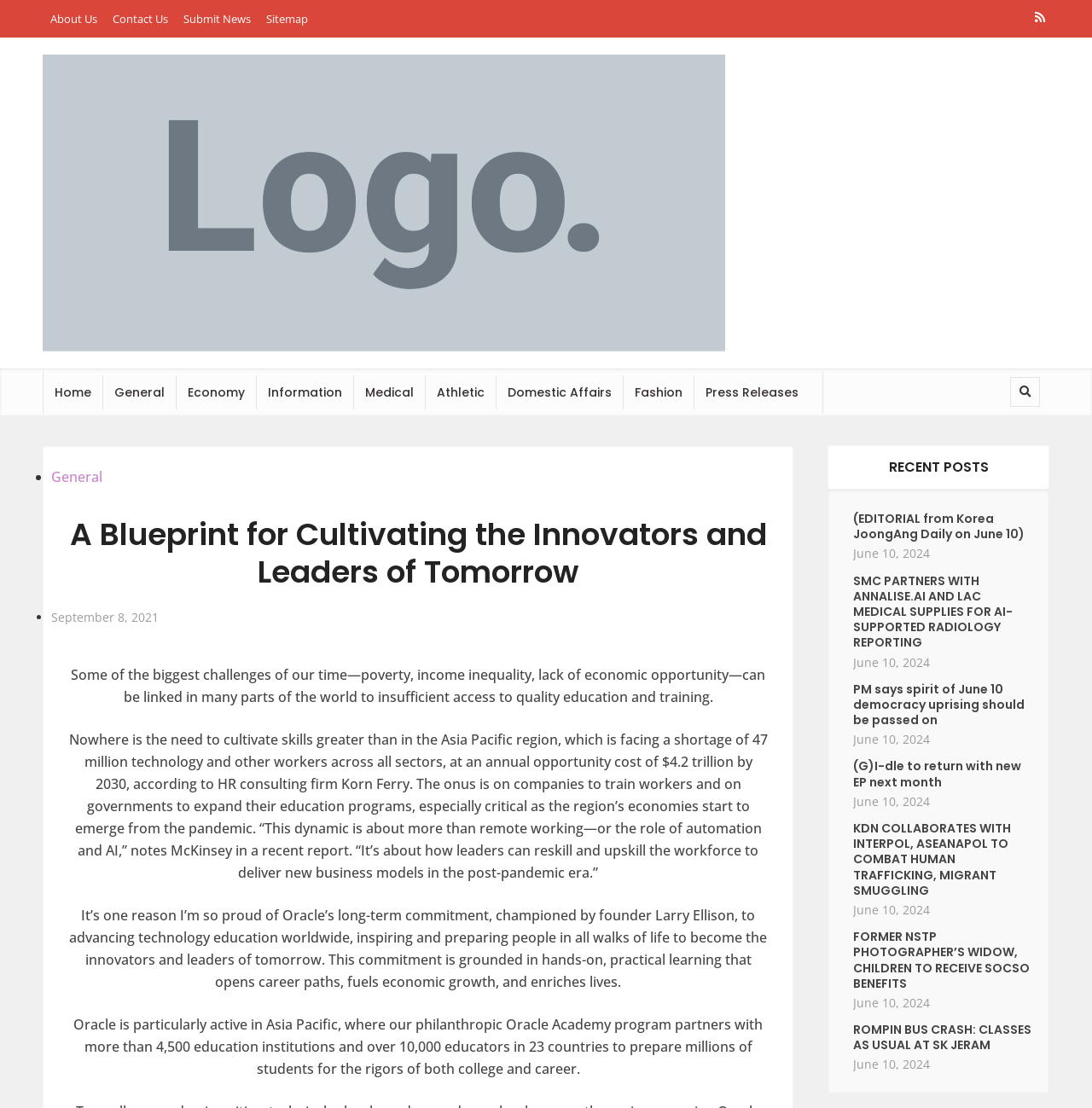How many technology and other workers are lacking in the Asia Pacific region?
Answer the question based on the image using a single word or a brief phrase.

47 million